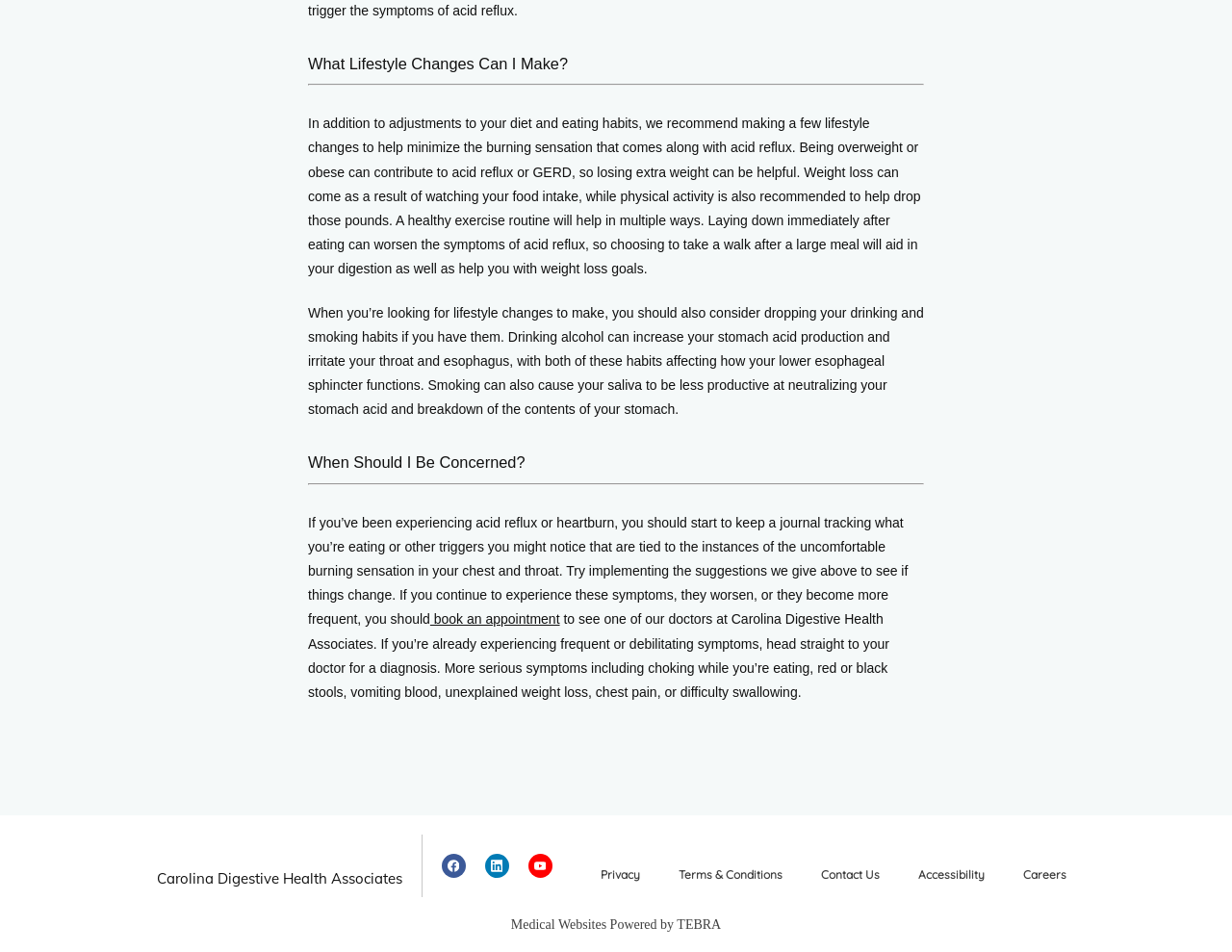Please find the bounding box coordinates of the element that needs to be clicked to perform the following instruction: "Go to Home page". The bounding box coordinates should be four float numbers between 0 and 1, represented as [left, top, right, bottom].

None